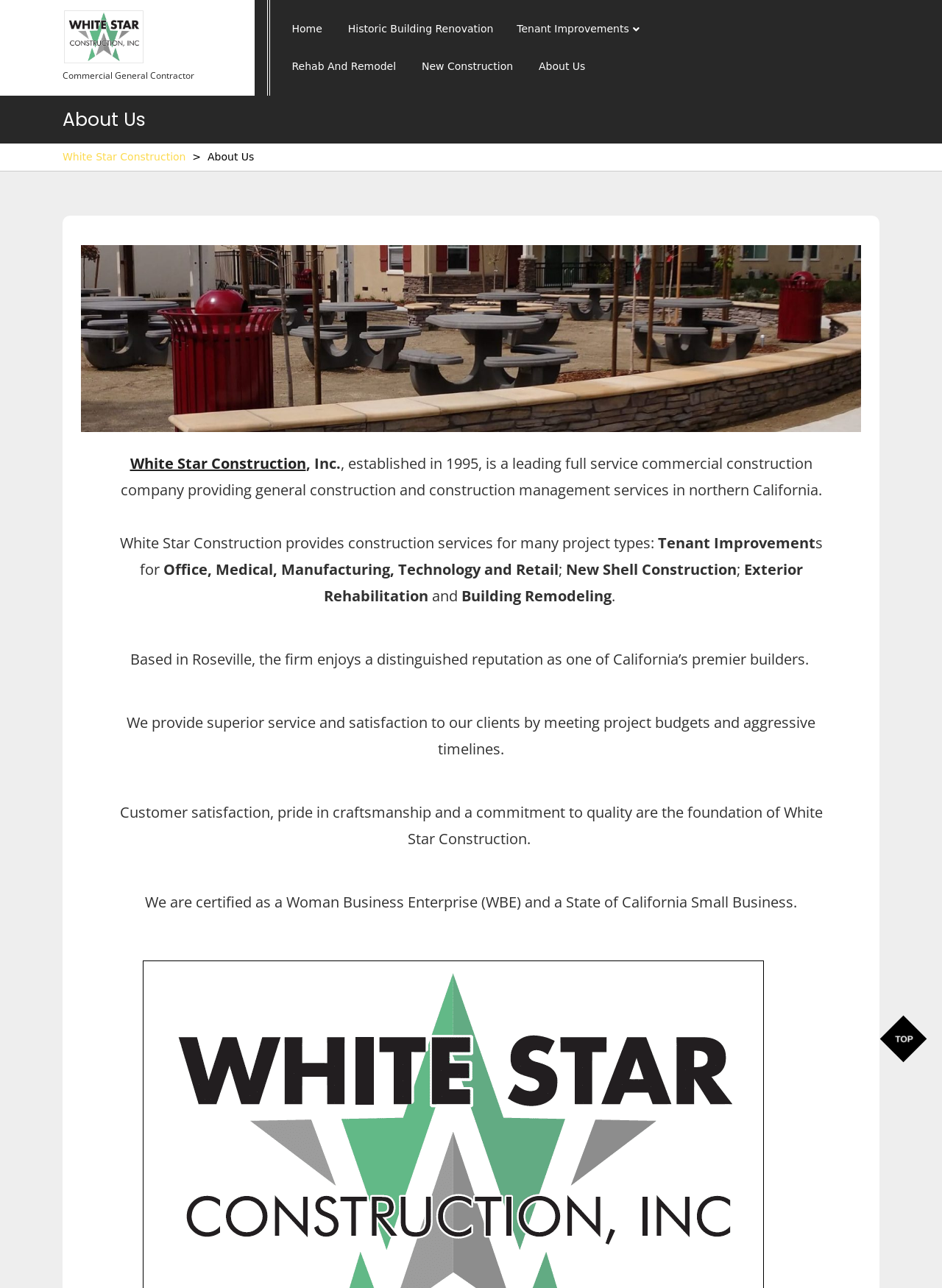Find the bounding box coordinates of the element to click in order to complete this instruction: "Click on the Home link". The bounding box coordinates must be four float numbers between 0 and 1, denoted as [left, top, right, bottom].

[0.298, 0.008, 0.354, 0.037]